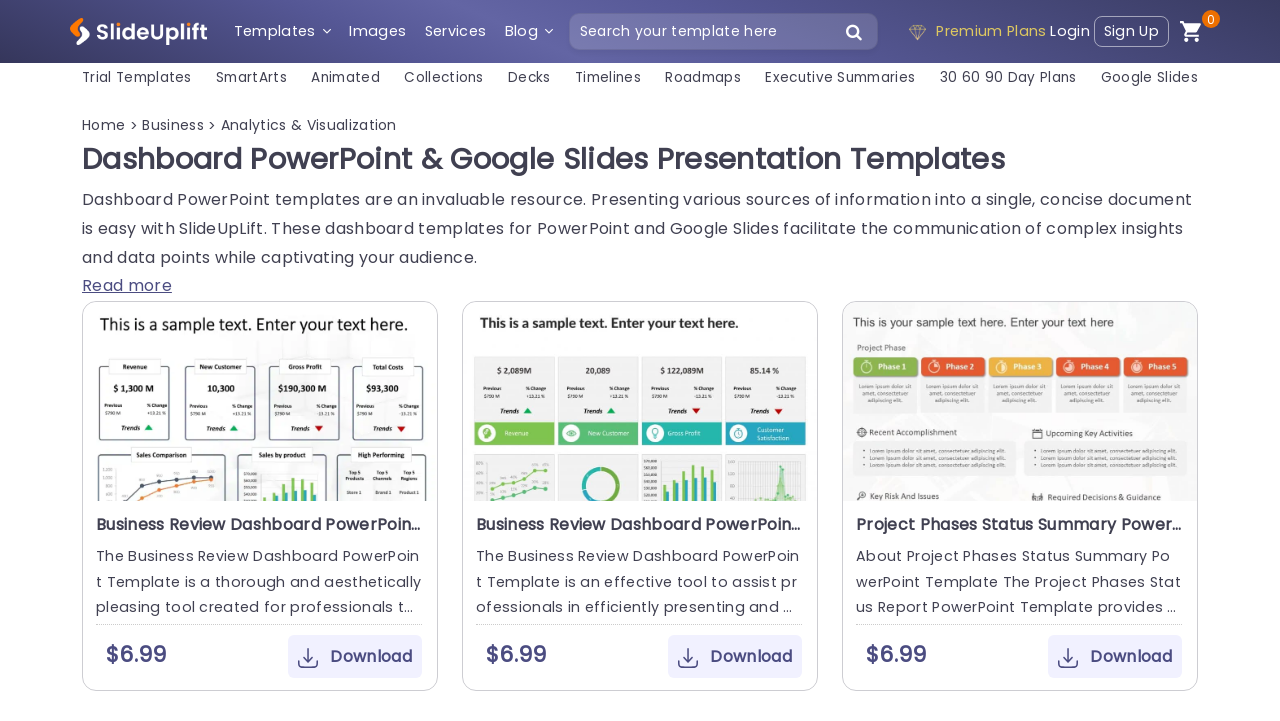Given the element description Read more, identify the bounding box coordinates for the UI element on the webpage screenshot. The format should be (top-left x, top-left y, bottom-right x, bottom-right y), with values between 0 and 1.

[0.064, 0.381, 0.134, 0.412]